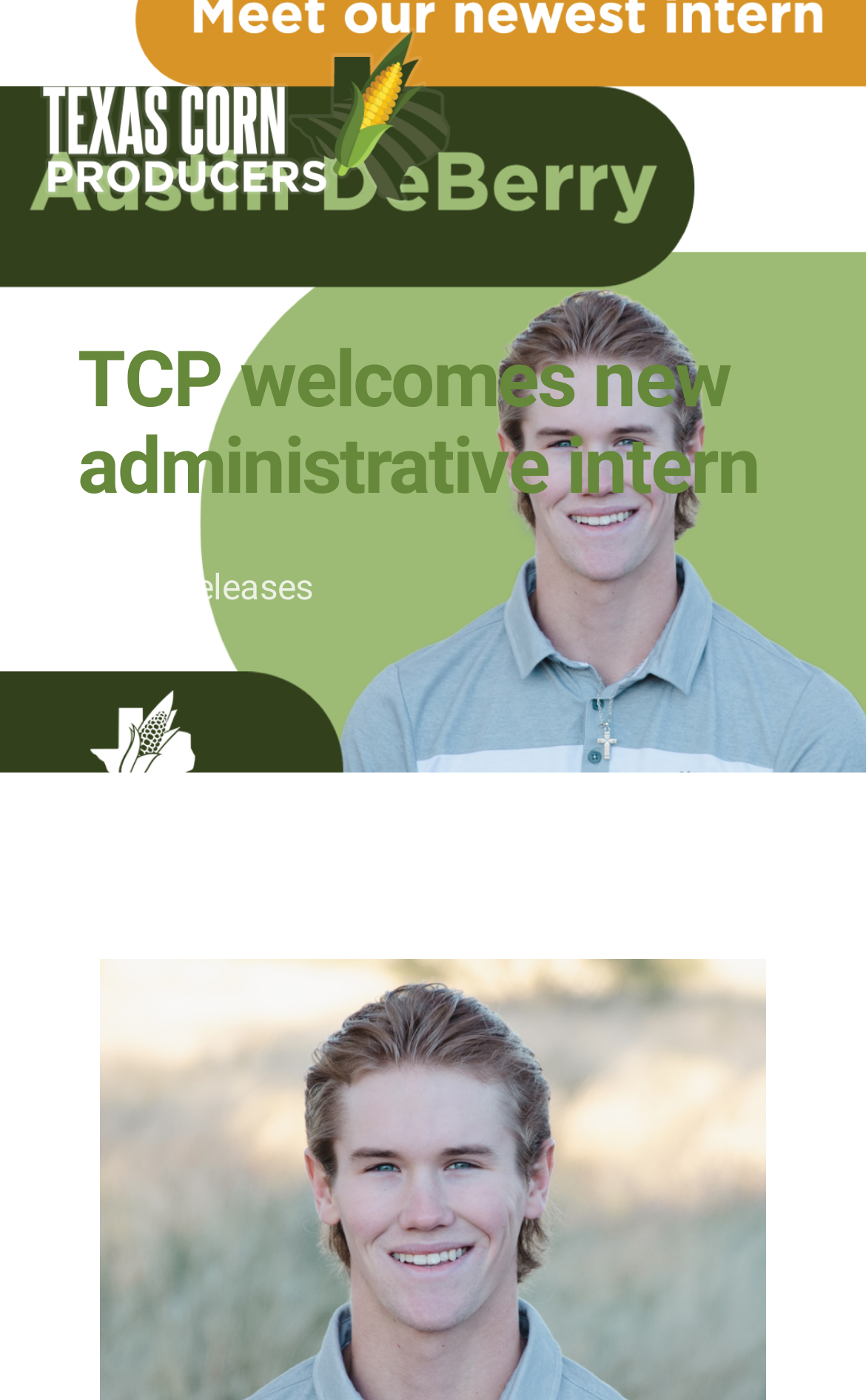Is the navigation menu expanded?
Please elaborate on the answer to the question with detailed information.

I determined that the navigation menu is not expanded by looking at the link element with the text 'Navigation Menu', which has an attribute 'expanded' set to 'False'.